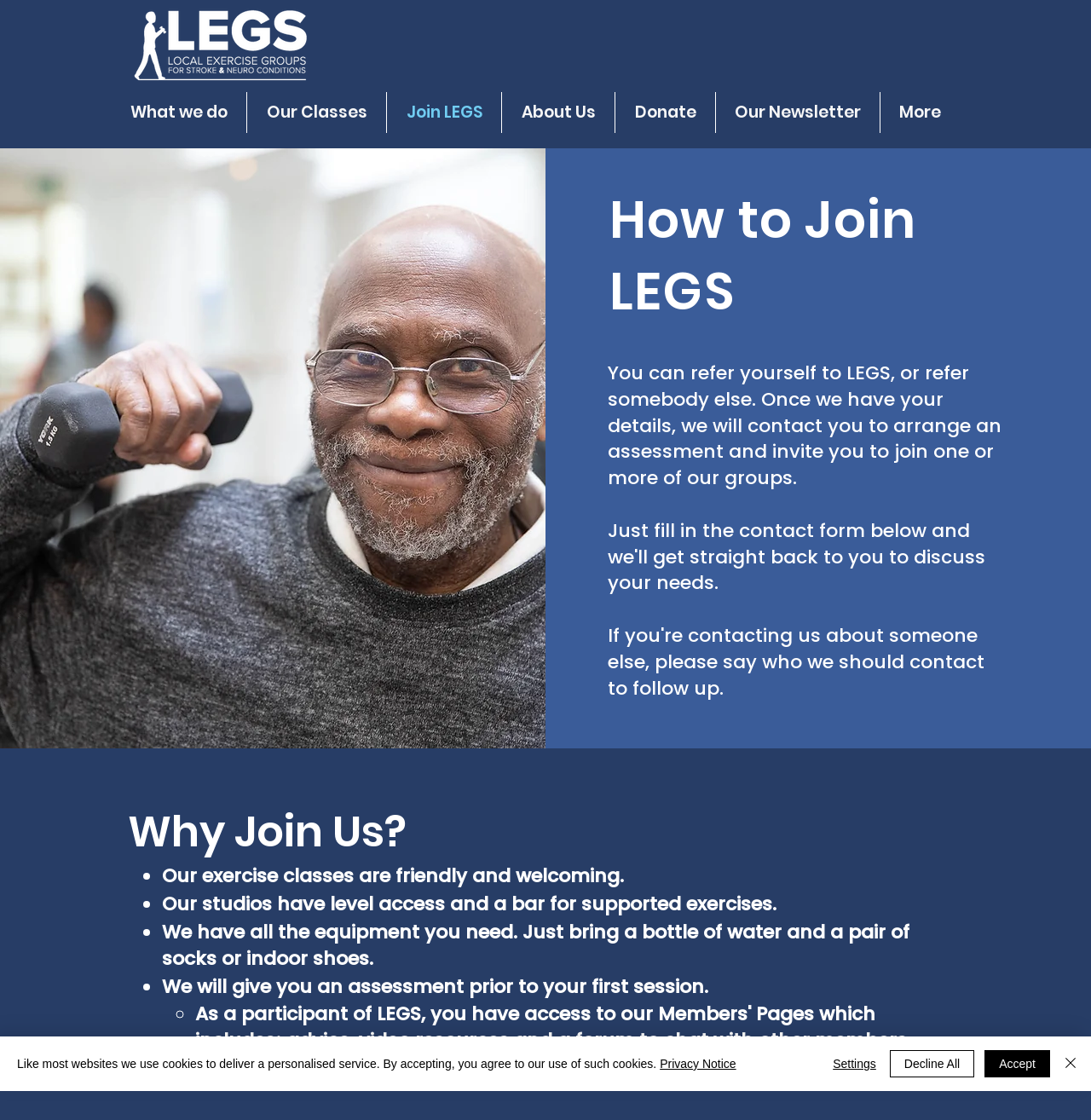Based on the visual content of the image, answer the question thoroughly: What is the position of the 'More' link in the navigation menu?

I found the relevant element by looking at the navigation menu and comparing the bounding box coordinates of each link element. The 'More' link has the highest x2 coordinate, which means it is the last item in the navigation menu.